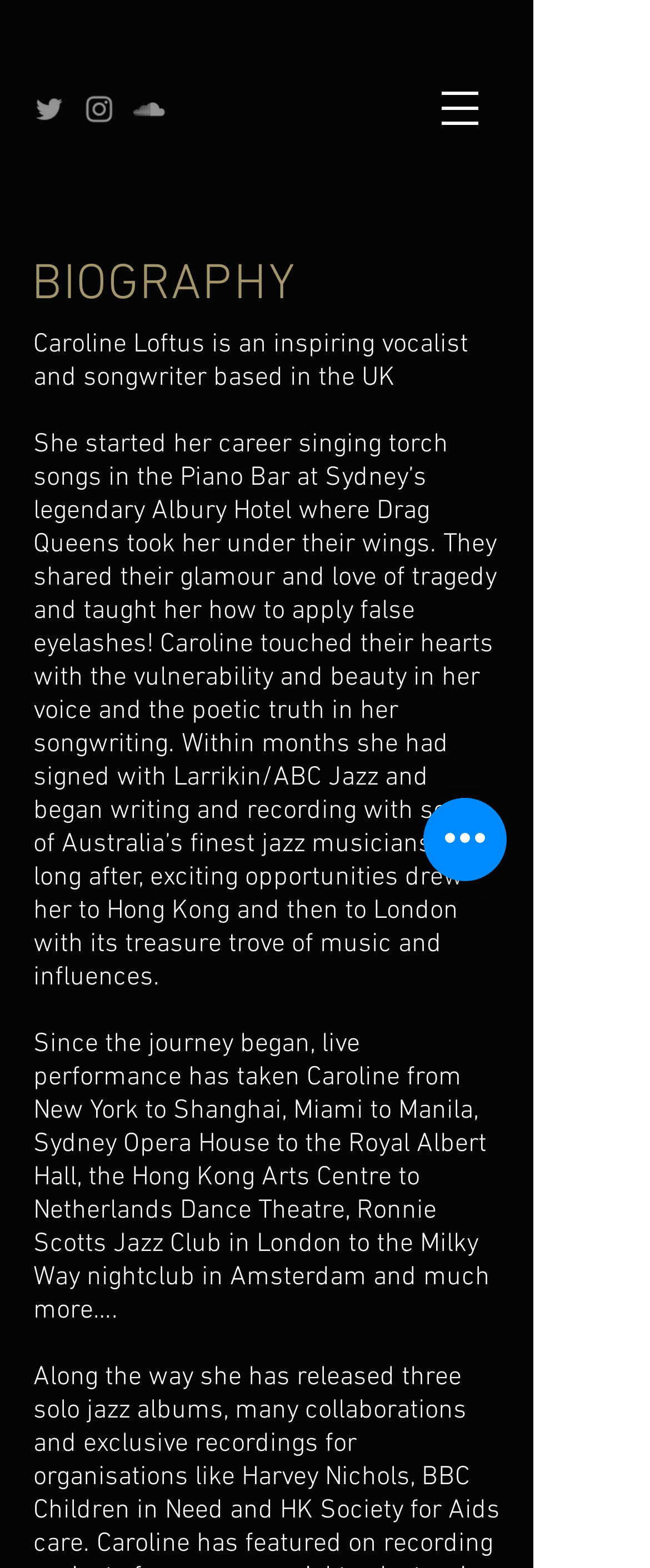Where did Caroline Loftus start her career?
Use the information from the image to give a detailed answer to the question.

According to the biography section, Caroline Loftus started her career singing torch songs in the Piano Bar at Sydney's legendary Albury Hotel.